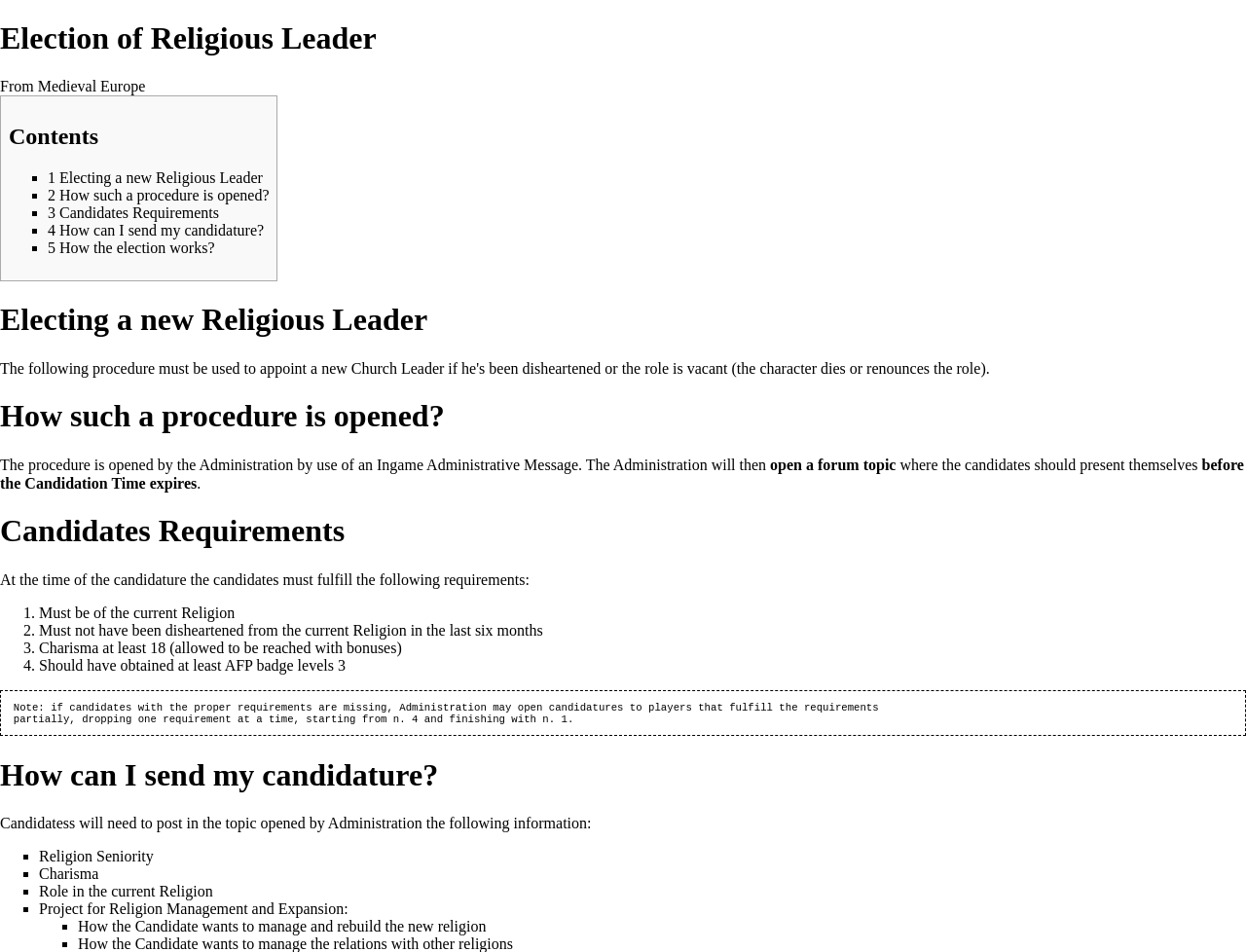Determine the bounding box coordinates of the UI element that matches the following description: "3 Candidates Requirements". The coordinates should be four float numbers between 0 and 1 in the format [left, top, right, bottom].

[0.038, 0.214, 0.176, 0.232]